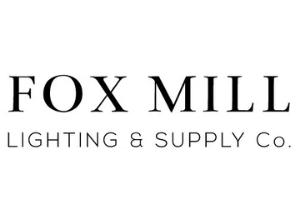What is the font style of 'LIGHTING & SUPPLY Co.'?
Using the image provided, answer with just one word or phrase.

refined and elegant